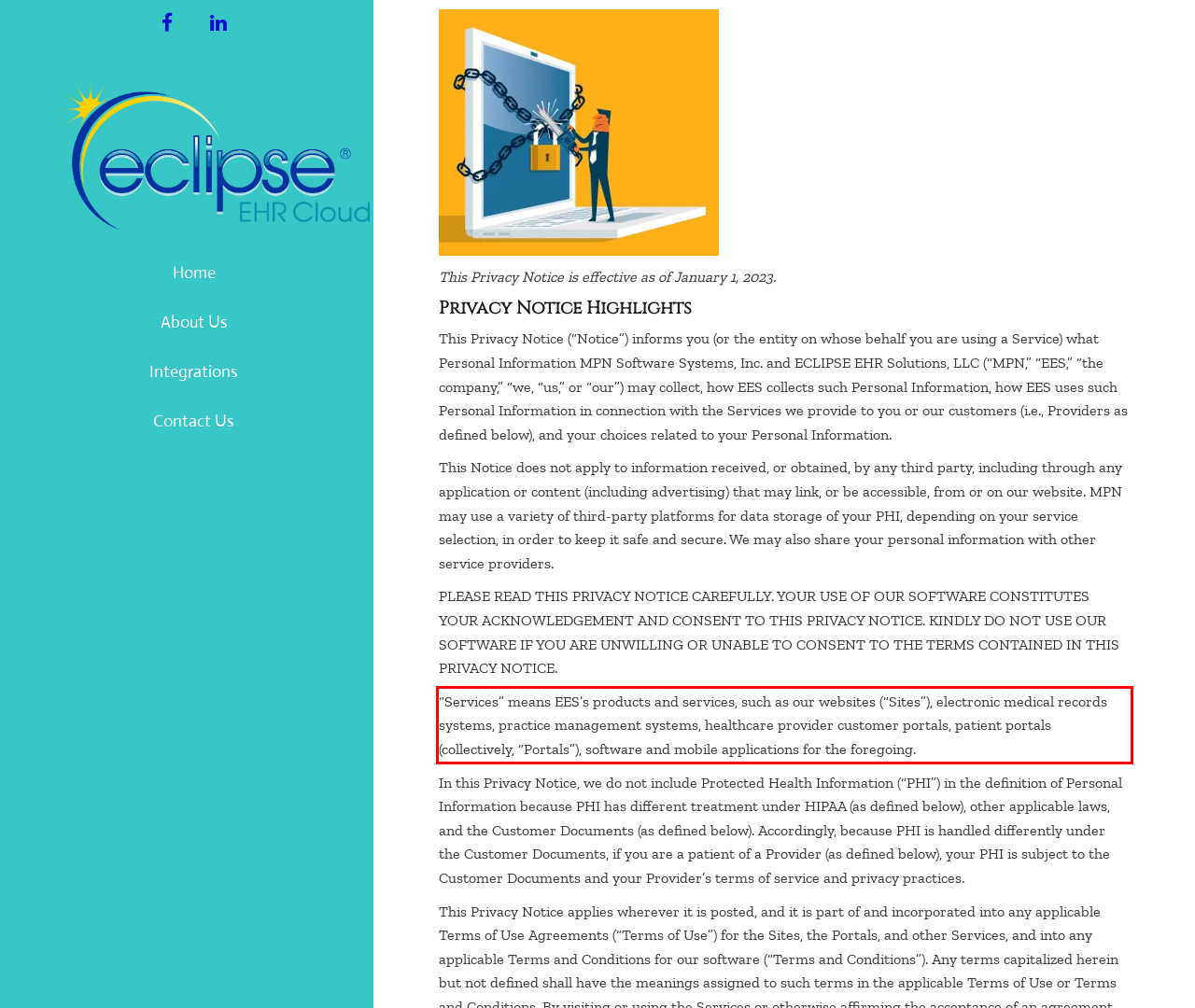Please analyze the provided webpage screenshot and perform OCR to extract the text content from the red rectangle bounding box.

“Services” means EES’s products and services, such as our websites (“Sites”), electronic medical records systems, practice management systems, healthcare provider customer portals, patient portals (collectively, “Portals”), software and mobile applications for the foregoing.